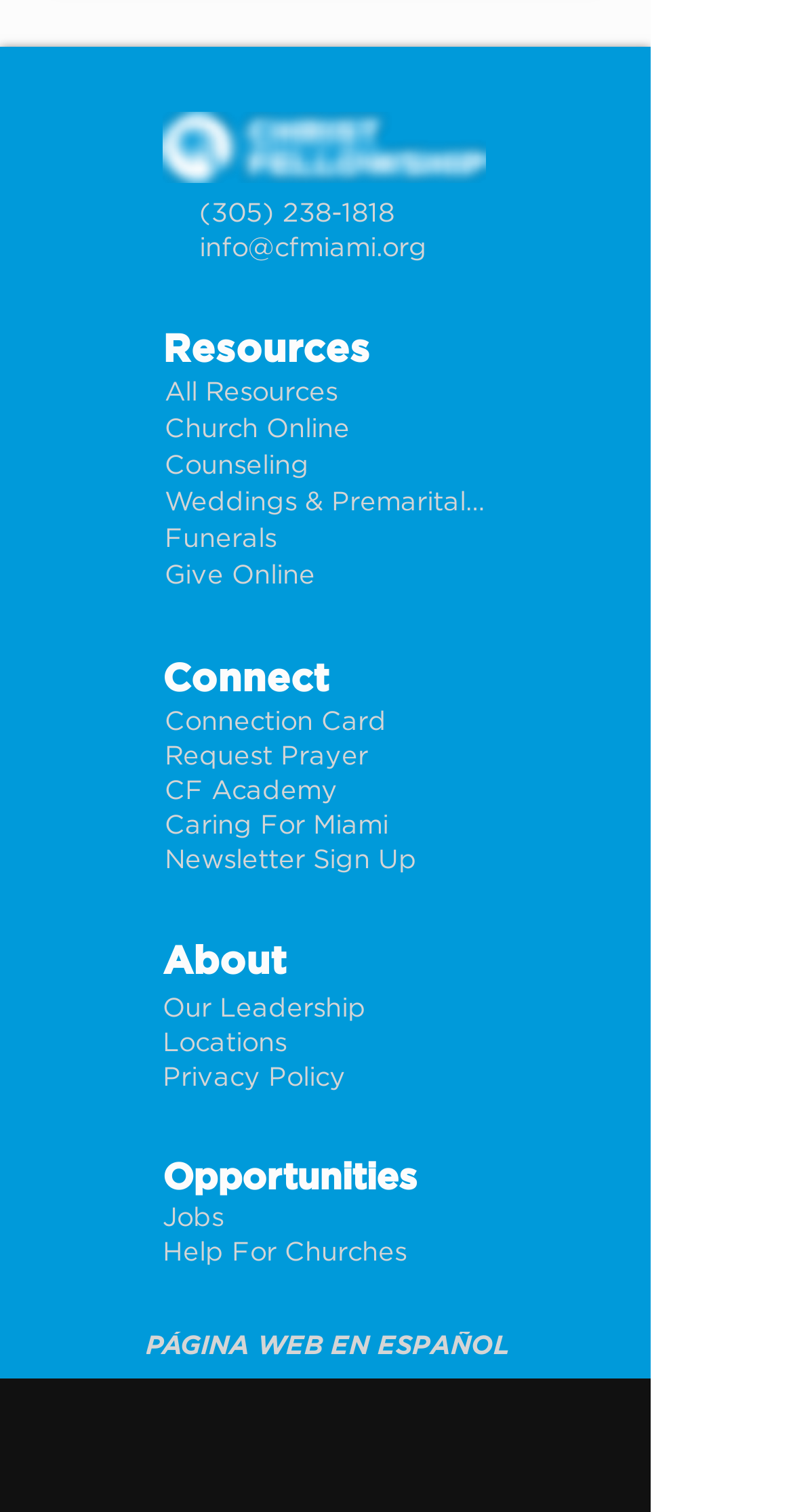Identify the bounding box of the UI element described as follows: "Newsletter Sign Up". Provide the coordinates as four float numbers in the range of 0 to 1 [left, top, right, bottom].

[0.208, 0.558, 0.618, 0.581]